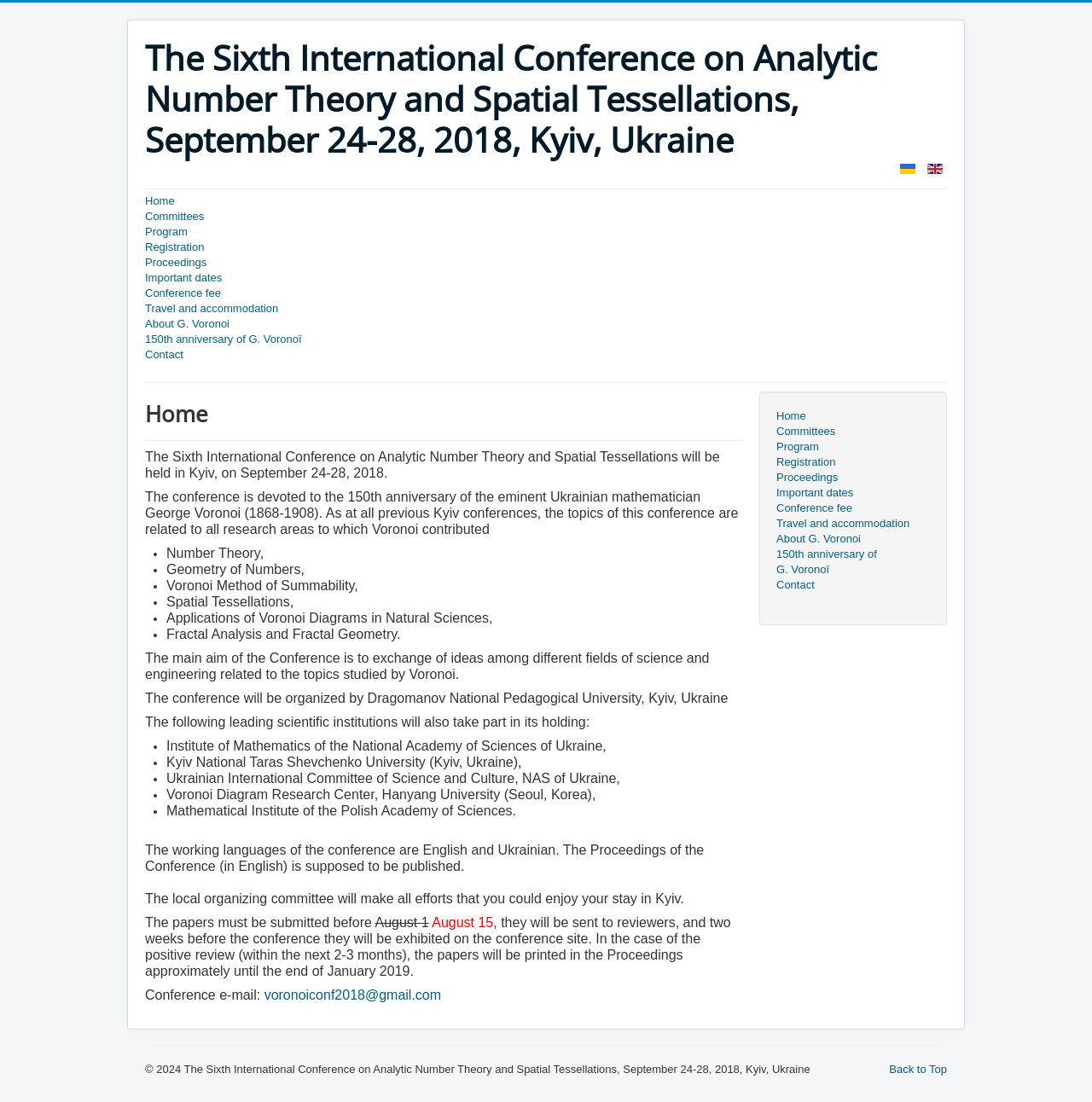Please locate the bounding box coordinates of the region I need to click to follow this instruction: "Learn about George Voronoi".

[0.133, 0.287, 0.867, 0.301]